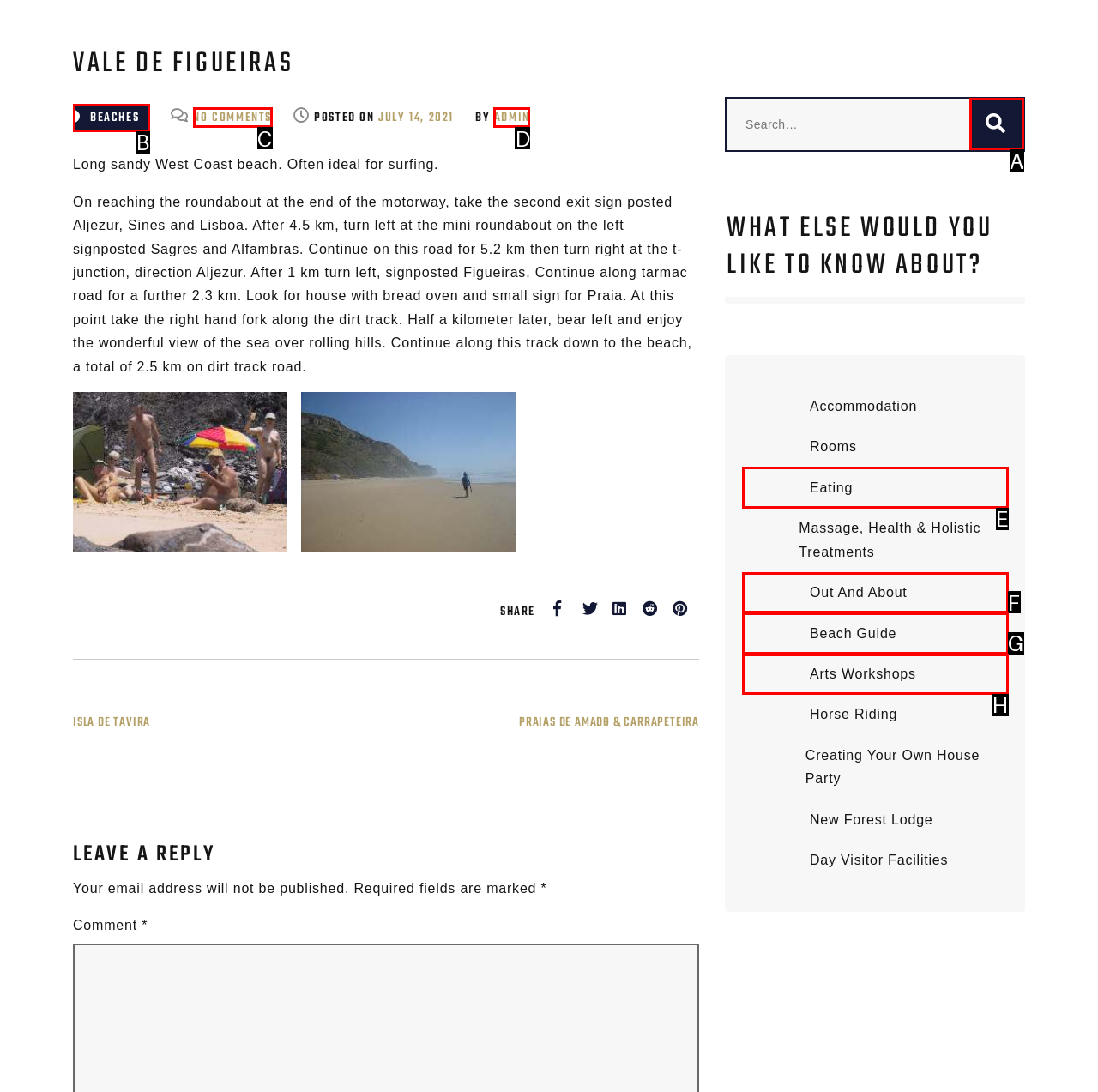Given the description: Search, identify the HTML element that fits best. Respond with the letter of the correct option from the choices.

A